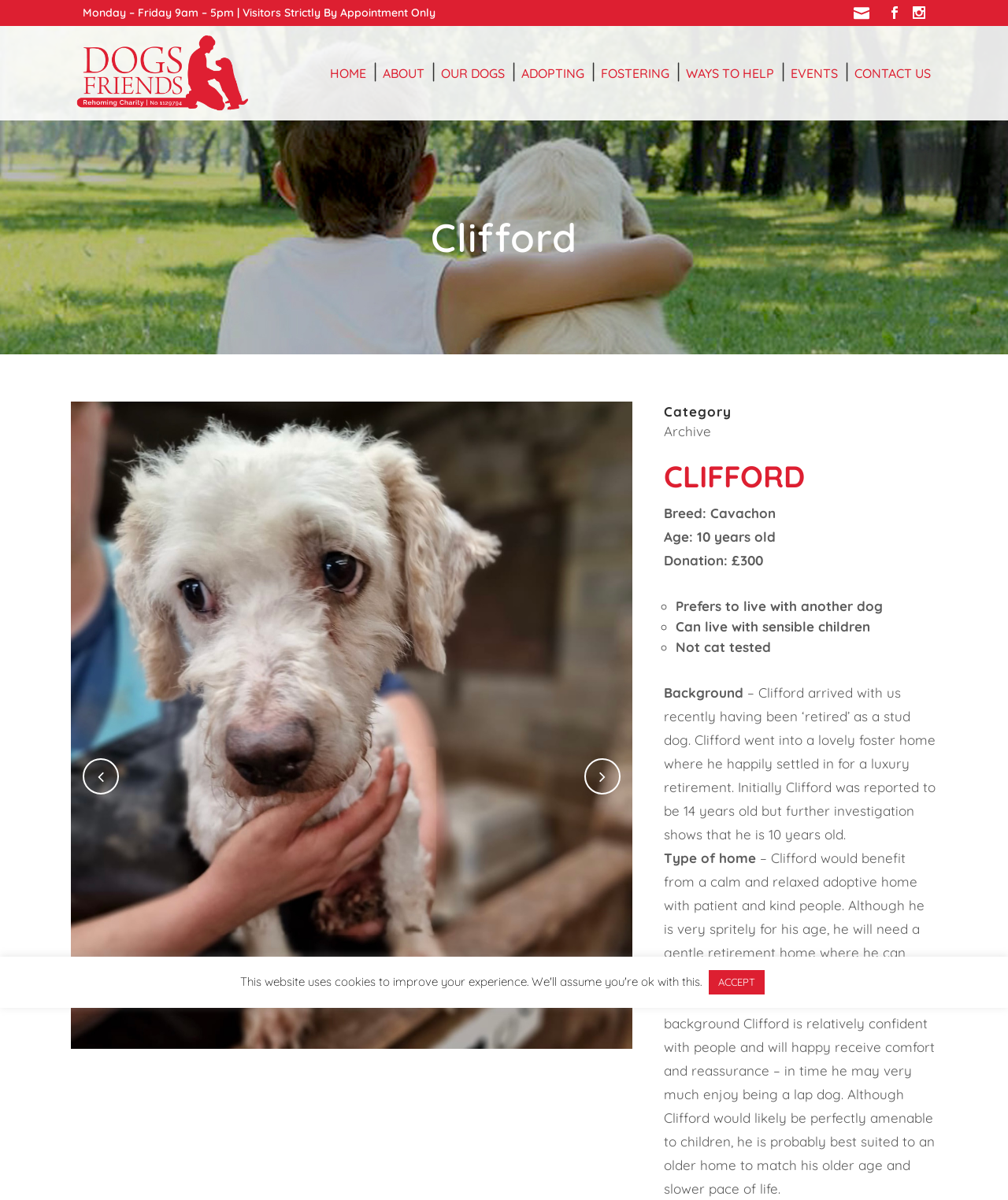What are the office hours of Dogs Friends Charity?
Using the image, provide a concise answer in one word or a short phrase.

Monday – Friday 9am – 5pm